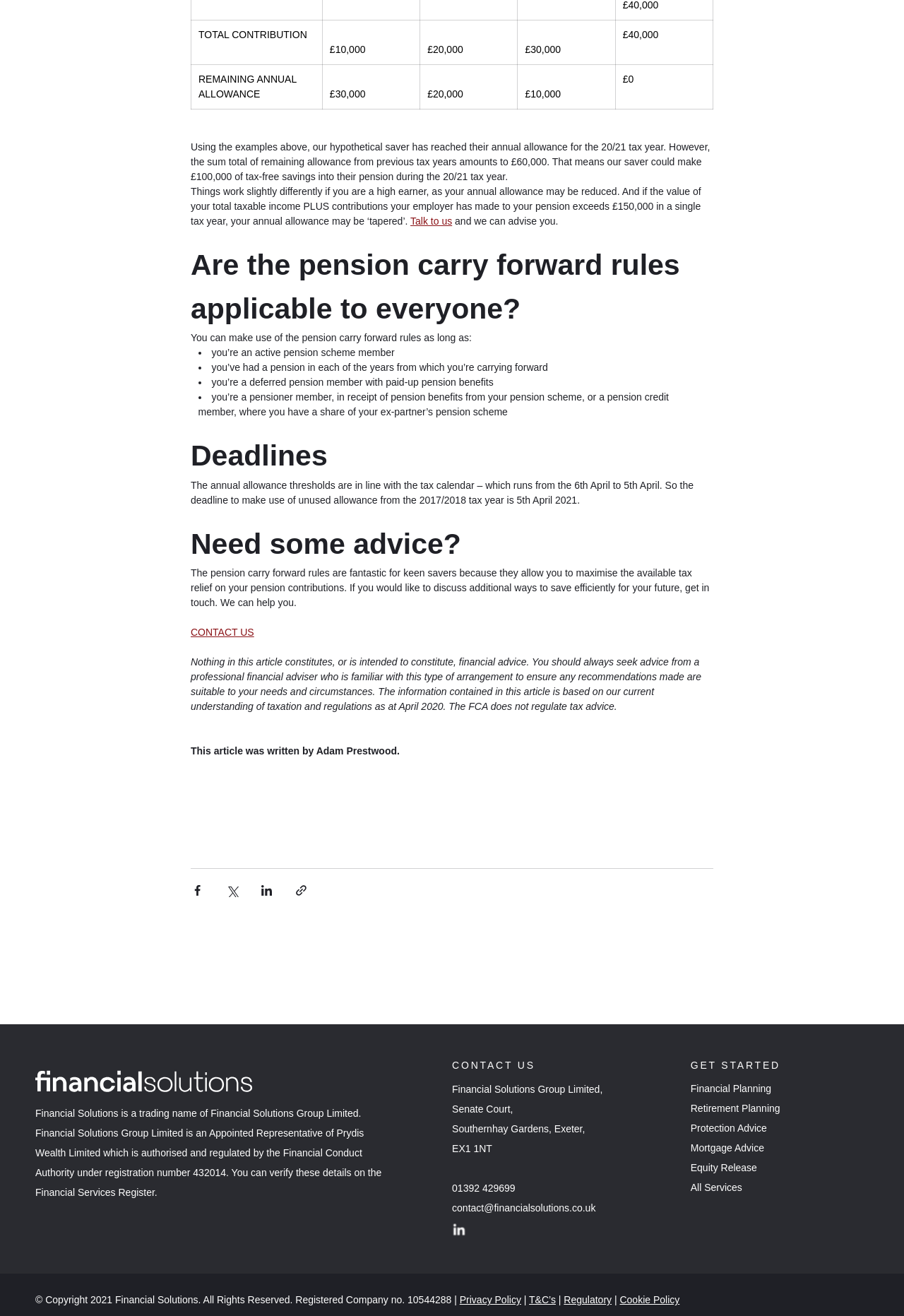Find the bounding box coordinates for the area that must be clicked to perform this action: "Click 'Financial Planning'".

[0.764, 0.823, 0.853, 0.832]